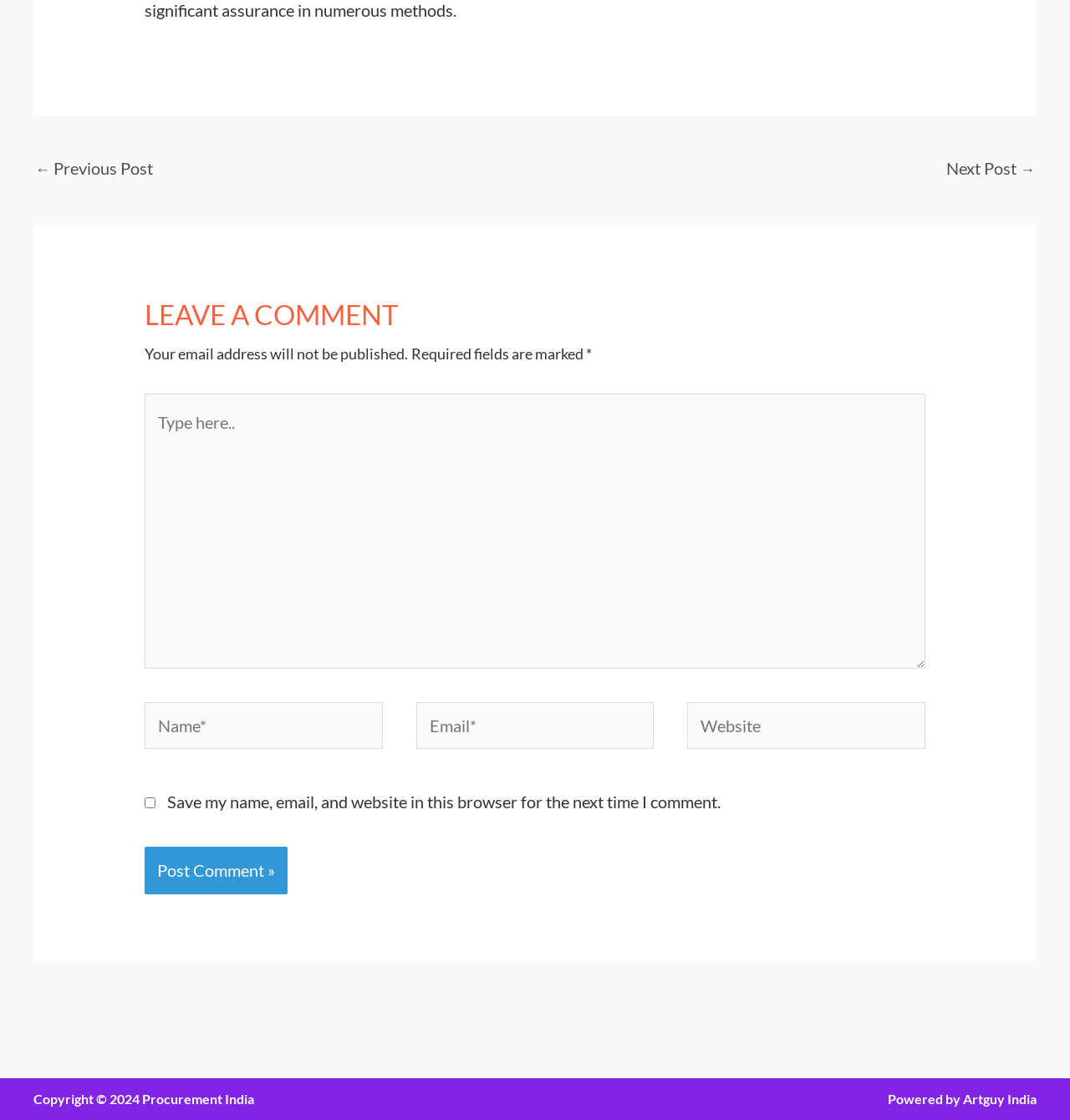Please provide a brief answer to the following inquiry using a single word or phrase:
What is the function of the 'Post Comment' button?

Submit comment